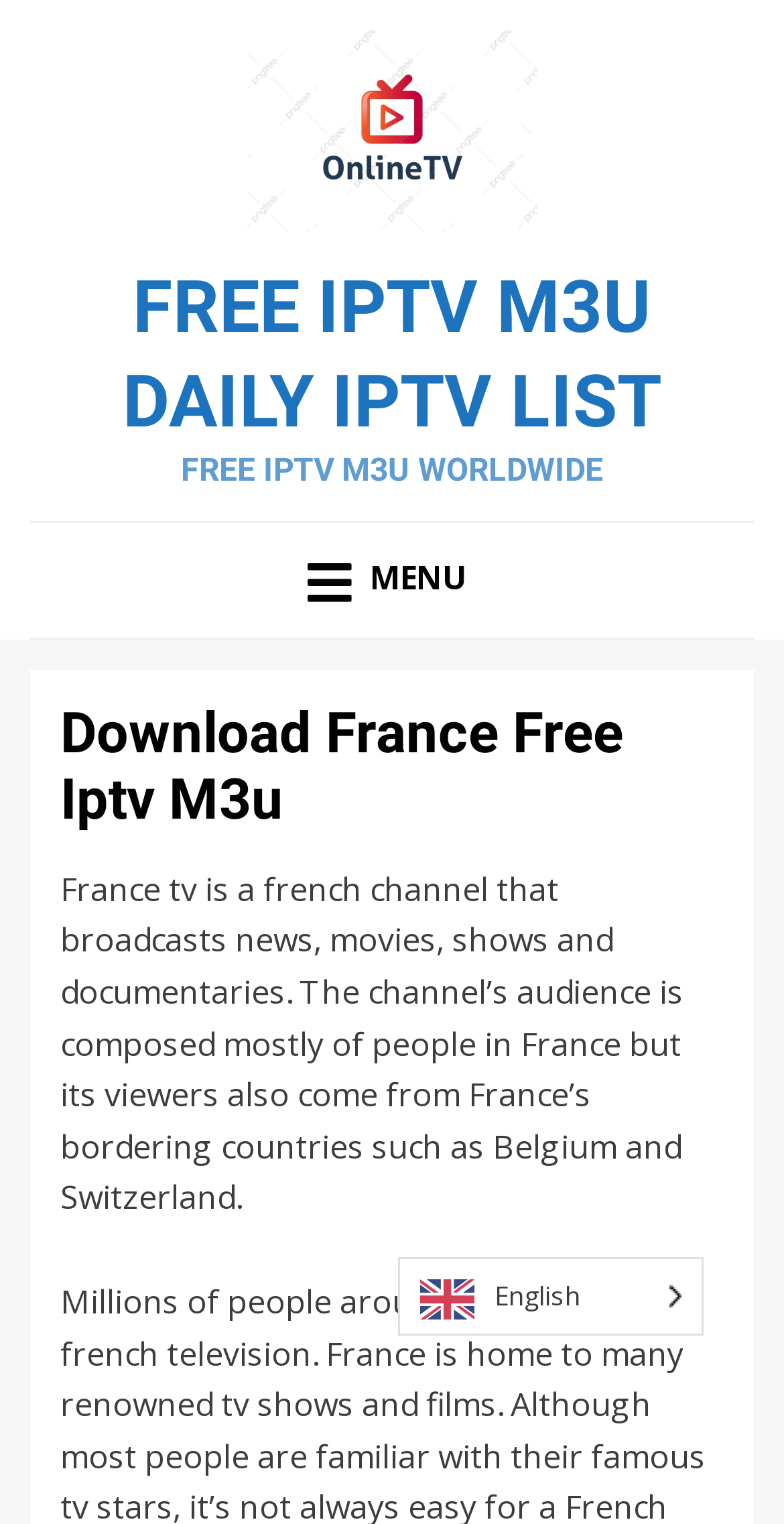Create a detailed description of the webpage's content and layout.

The webpage is about downloading free IPTV M3U playlists to watch France channels. At the top, there is a link "free iptv m3u" accompanied by an image with the same text, taking up a significant portion of the top section. Below this, a prominent link "FREE IPTV M3U DAILY IPTV LIST" is centered, followed by a static text "FREE IPTV M3U WORLDWIDE" slightly to the right.

To the right of these elements, a menu link is located, denoted by an icon and the text "MENU". When expanded, the menu contains a header with the title "Download France Free Iptv M3u" and a paragraph of text describing France TV, a French channel that broadcasts various programs, with a significant audience in France and neighboring countries.

At the bottom right corner, a notification indicates that the language selected is English.